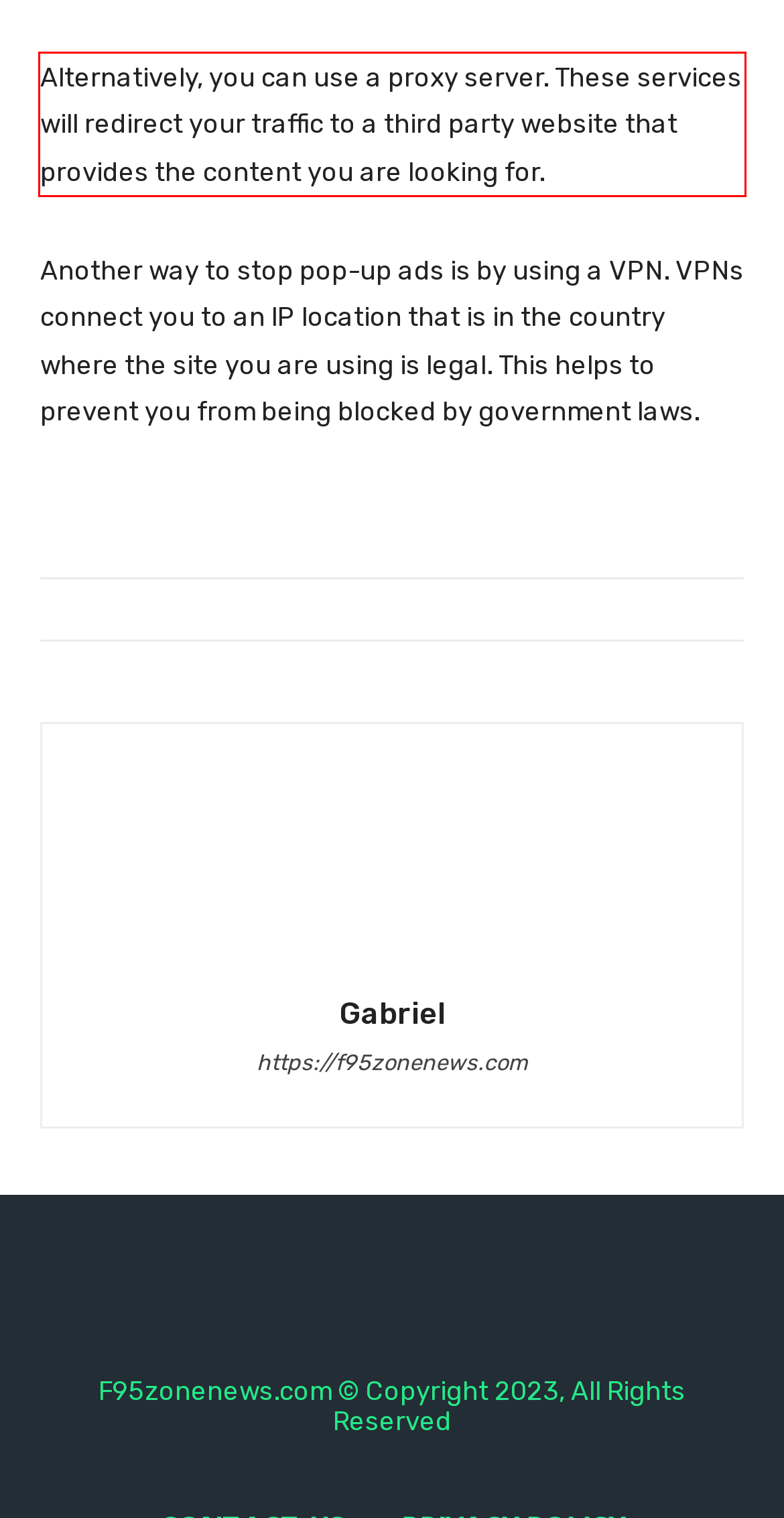Review the webpage screenshot provided, and perform OCR to extract the text from the red bounding box.

Alternatively, you can use a proxy server. These services will redirect your traffic to a third party website that provides the content you are looking for.